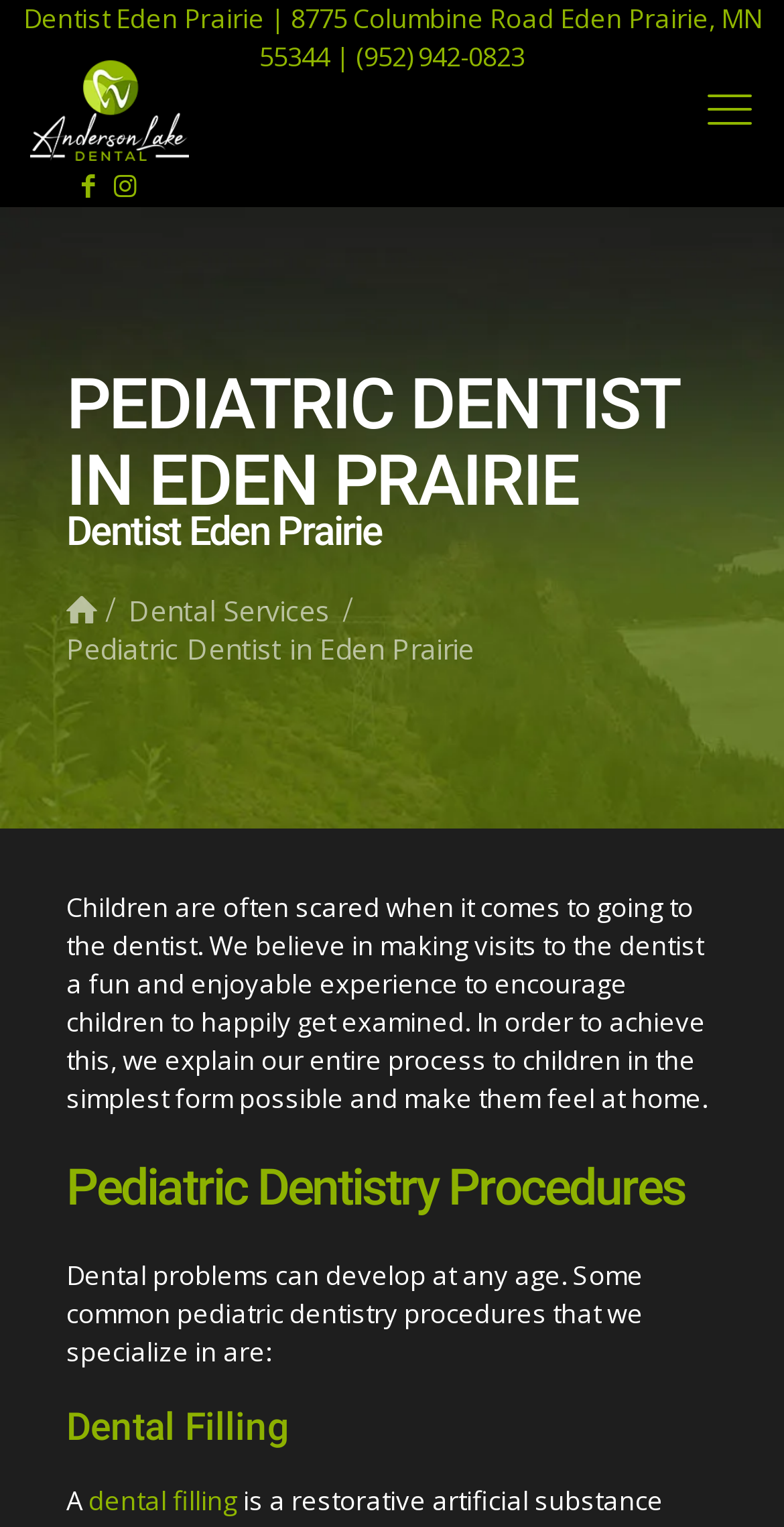Highlight the bounding box coordinates of the element that should be clicked to carry out the following instruction: "Click on the button 'This topic has 4 replies'". The coordinates must be given as four float numbers ranging from 0 to 1, i.e., [left, top, right, bottom].

None